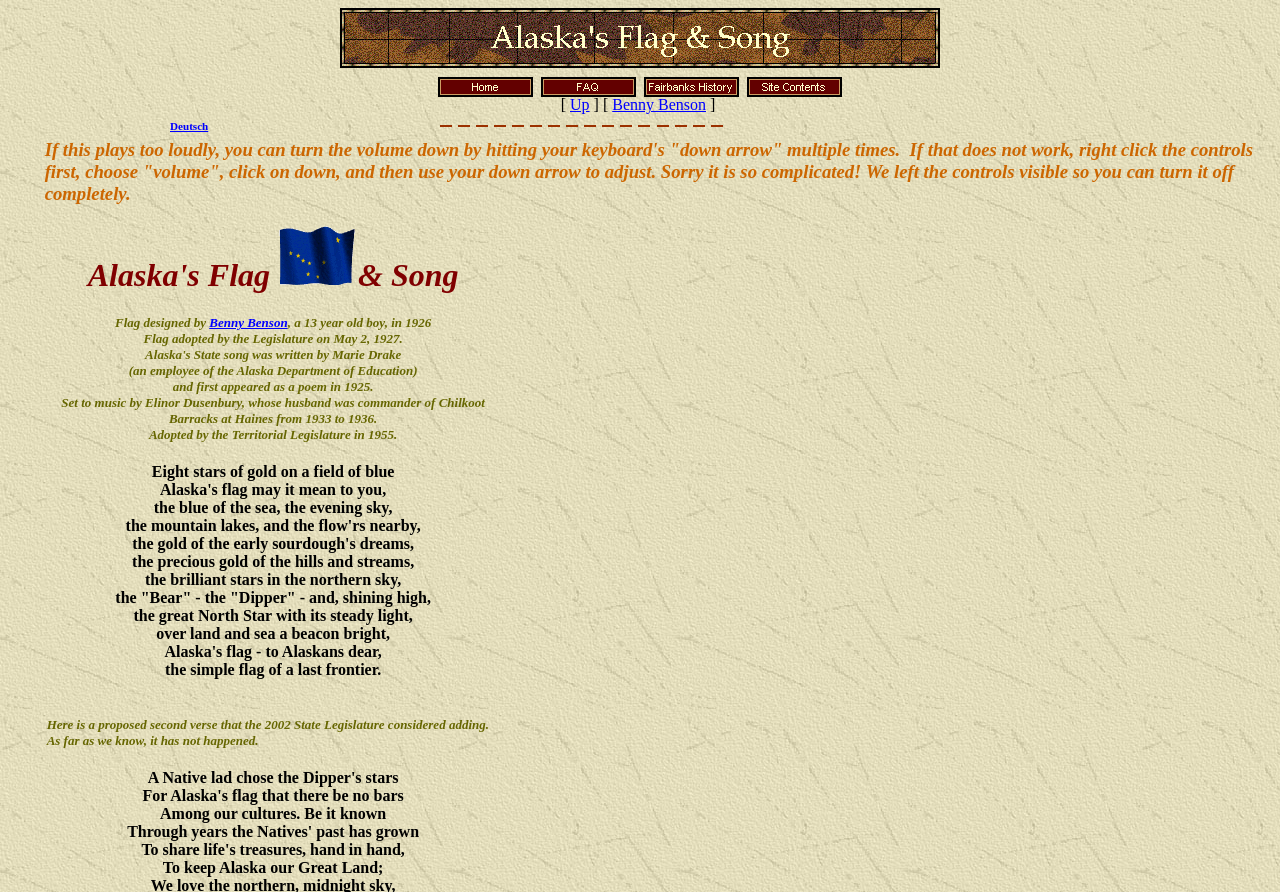Please provide a short answer using a single word or phrase for the question:
How many stars are on Alaska's flag?

Eight